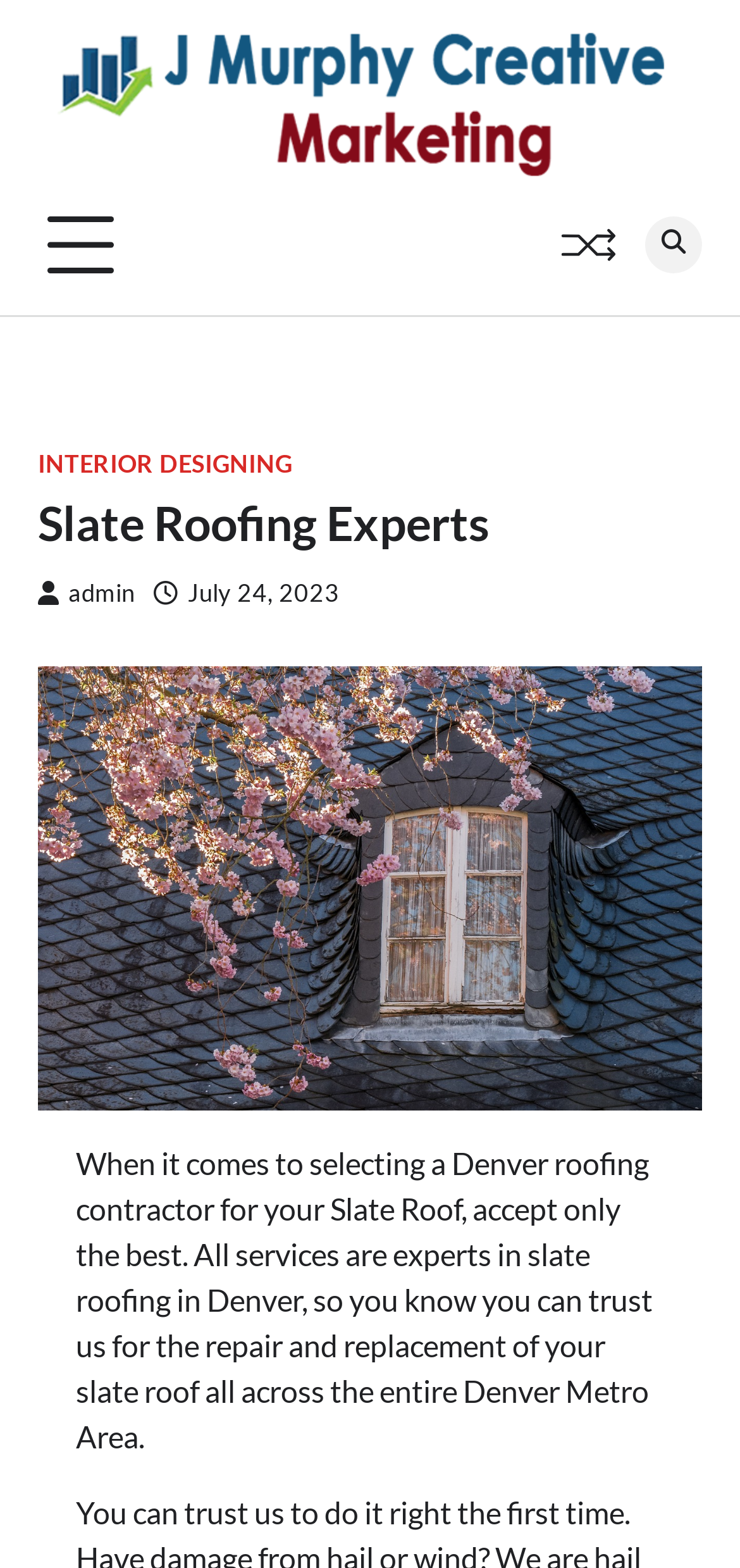What is the purpose of the webpage?
Please provide a comprehensive answer based on the contents of the image.

The purpose of the webpage is to promote the company's roofing services, specifically slate roofing, and to establish trust with potential customers, as evident from the text '...you know you can trust us for the repair and replacement of your slate roof'.